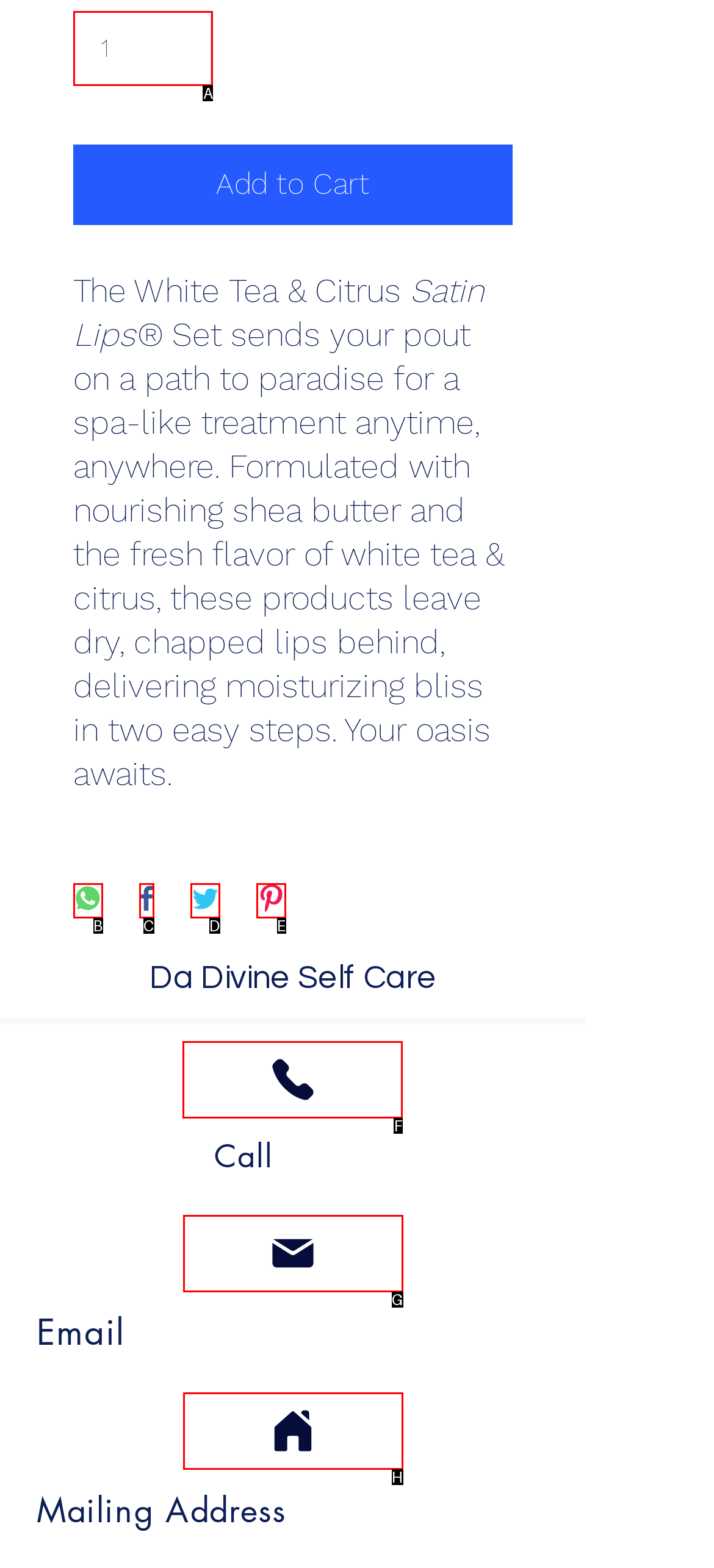Pick the option that should be clicked to perform the following task: View information about Eugen Rosenstock-Huessy
Answer with the letter of the selected option from the available choices.

None